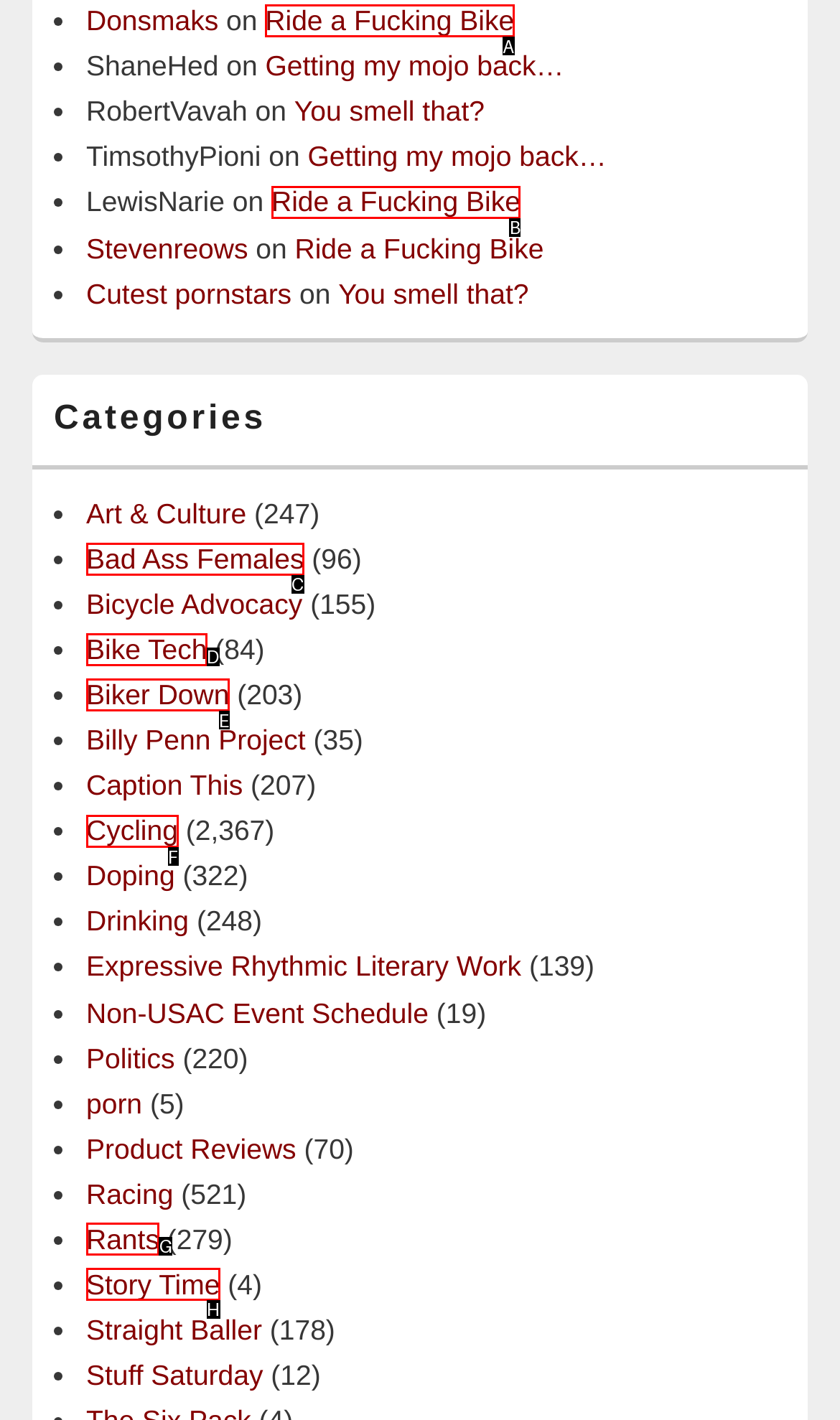Point out the letter of the HTML element you should click on to execute the task: Click the 'Log In' button
Reply with the letter from the given options.

None